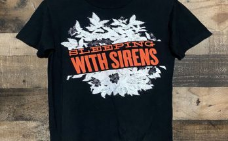Review the image closely and give a comprehensive answer to the question: What is the color of the lettering on the T-shirt?

According to the caption, the band name 'SLEEPING WITH SIRENS' is 'prominently printed on the front in bold, bright orange lettering', which implies that the lettering is bright orange in color.